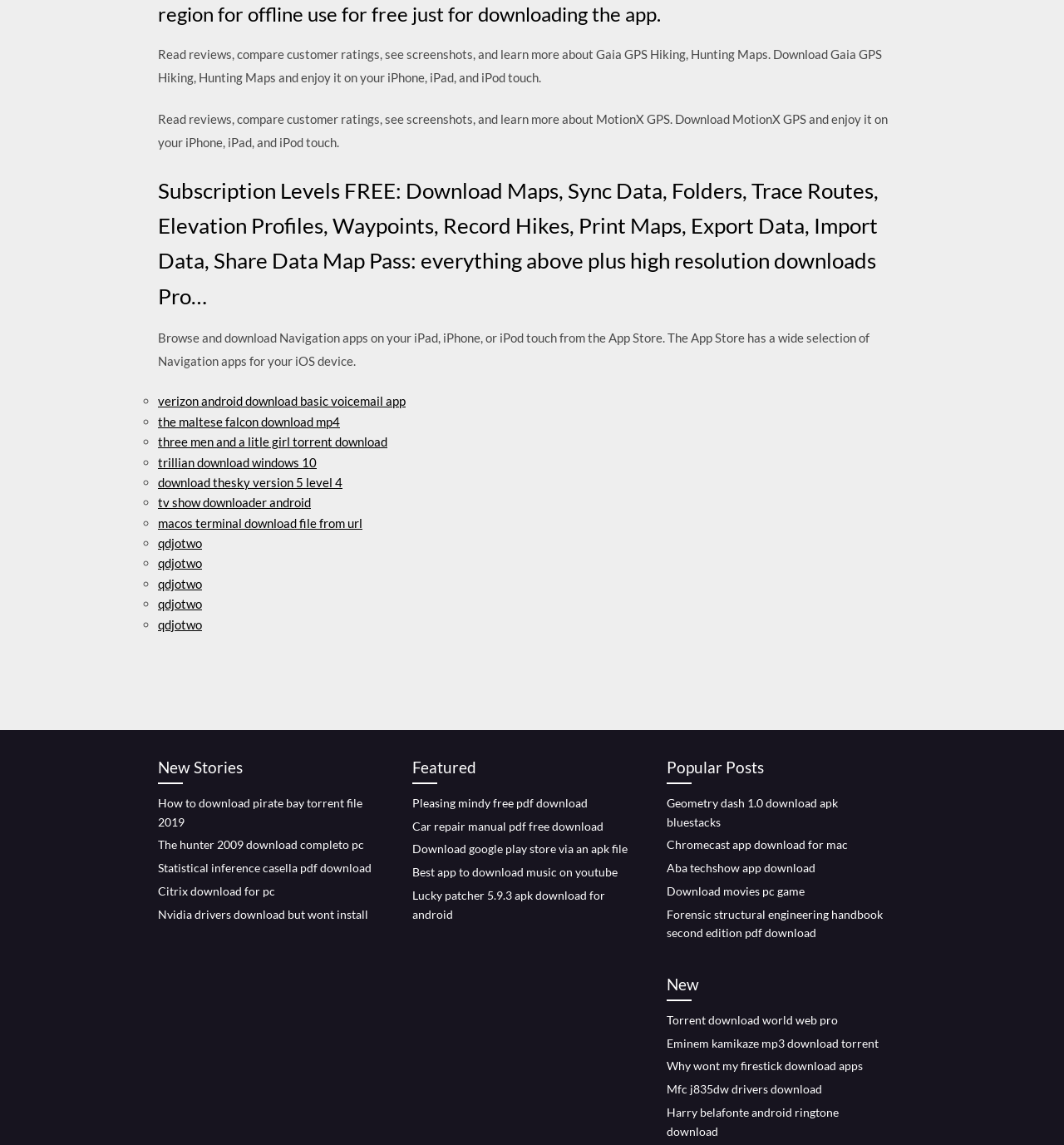Using the information from the screenshot, answer the following question thoroughly:
What is the main theme of the content on this webpage?

The main theme of the content on this webpage is navigation and GPS, as evidenced by the presence of navigation apps, GPS-related downloads, and tutorials on how to use GPS devices. The webpage appears to be a resource for users interested in navigation and GPS technology.